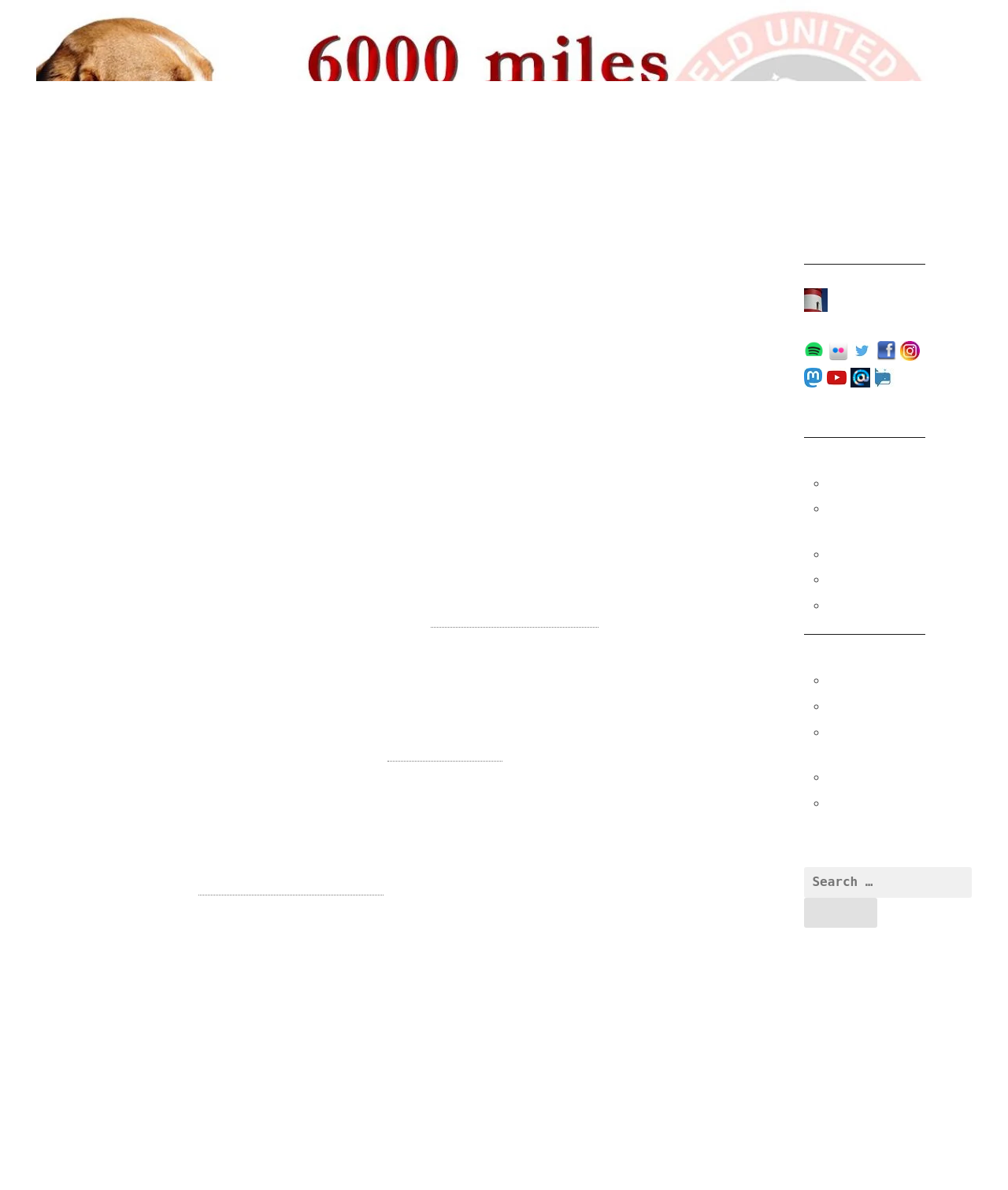Why did the author choose not to take a more direct route?
Please provide a comprehensive answer based on the information in the image.

The author chose not to take a more direct route because it would have cost almost double and would have wasted half a day at the other end, whereas the chosen route would allow them to spend that money on experiences and beer.